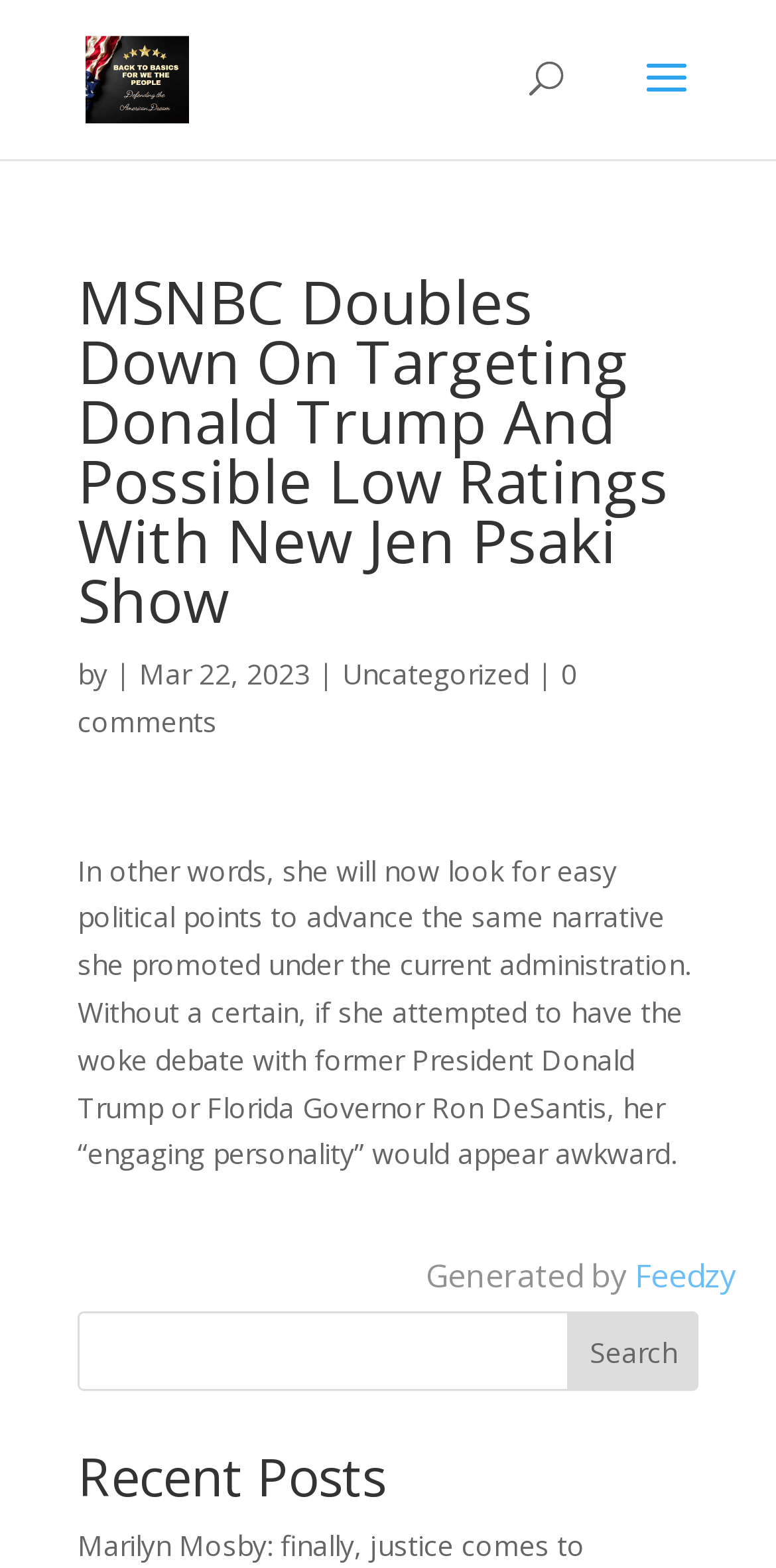How many search boxes are there on the webpage?
Using the image, respond with a single word or phrase.

2